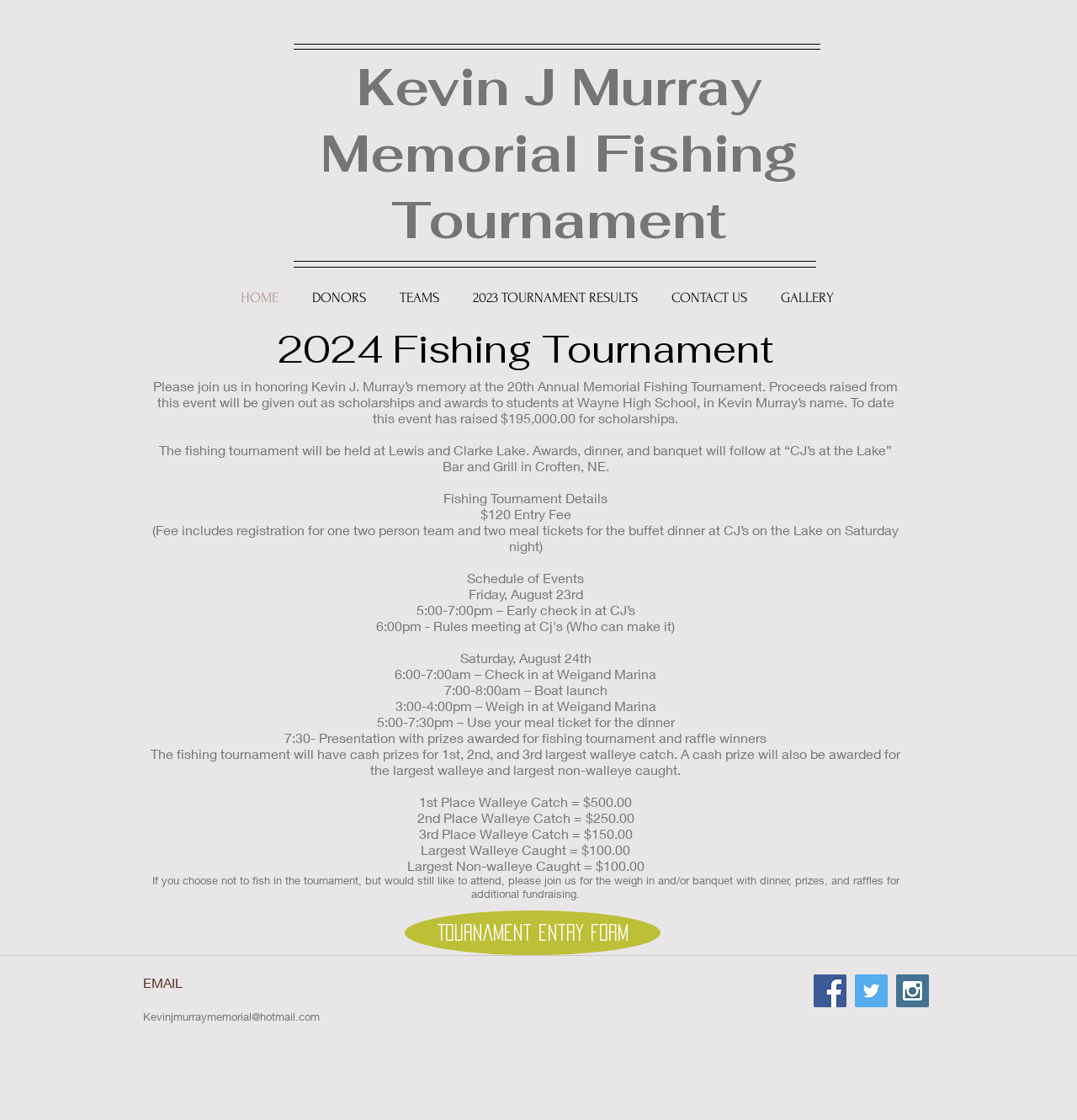Provide the bounding box coordinates for the area that should be clicked to complete the instruction: "Click on the EMAIL link".

[0.133, 0.901, 0.297, 0.913]